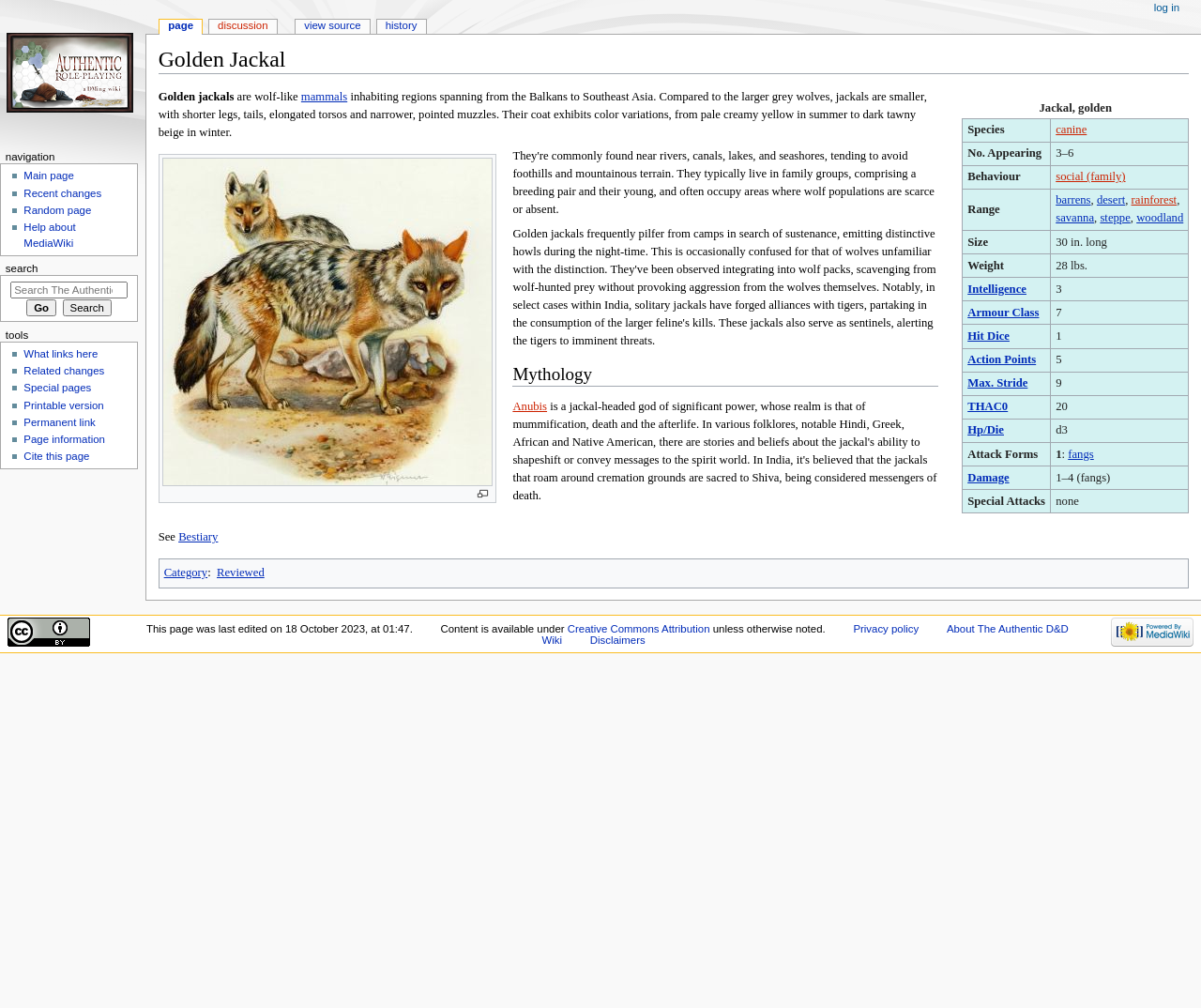Elaborate on the webpage's design and content in a detailed caption.

The webpage is about the Golden Jackal, a species of canine. At the top, there is a heading with the title "Golden Jackal" and two links, "Jump to navigation" and "Jump to search", positioned side by side. Below the heading, there is a table with multiple rows, each containing information about the Golden Jackal, such as its species, behavior, range, size, weight, intelligence, and other characteristics. The table has a caption "Jackal, golden" at the top.

To the left of the table, there is a block of text that provides a brief description of the Golden Jackal, stating that they are wolf-like mammals inhabiting regions from the Balkans to Southeast Asia, and describing their physical characteristics. Below this text, there is an image of a Golden Jackal, which takes up a significant portion of the page.

The table has multiple rows, each with two columns. The left column contains the characteristic being described, such as "Species", "No. Appearing", "Behaviour", and so on. The right column contains the corresponding information, which may be a link to further information or a brief description. Some of the links in the table are to other pages, such as "canine", "social (family)", and "barrens", among others.

Overall, the webpage is a detailed description of the Golden Jackal, providing information about its characteristics, behavior, and physical appearance, along with an image to illustrate its appearance.